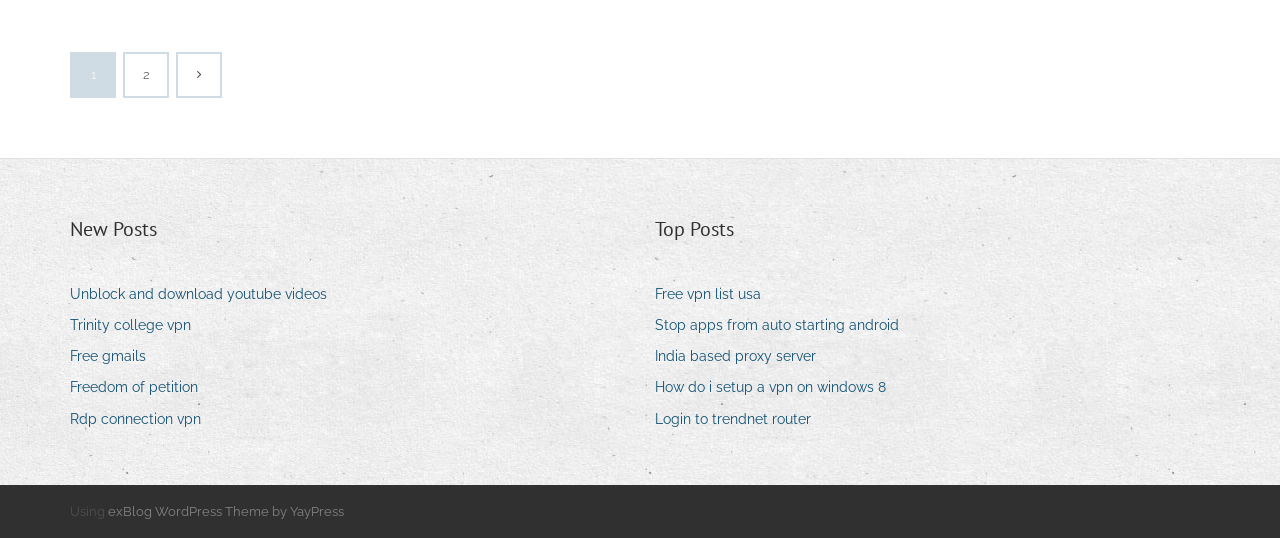Provide a one-word or one-phrase answer to the question:
What is the main category of posts on the left side?

New Posts